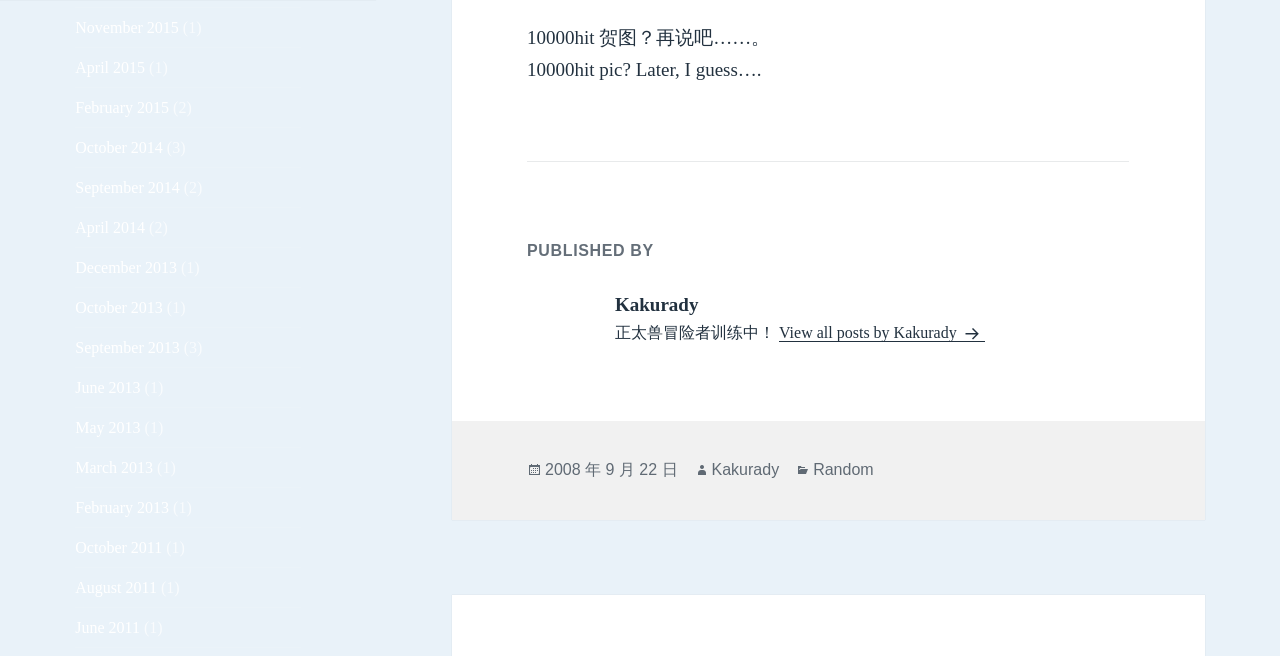What is the language of the first comment?
Please ensure your answer is as detailed and informative as possible.

The language of the first comment can be inferred from the text '10000hit 贺图？再说吧……。', which appears to be written in Chinese.